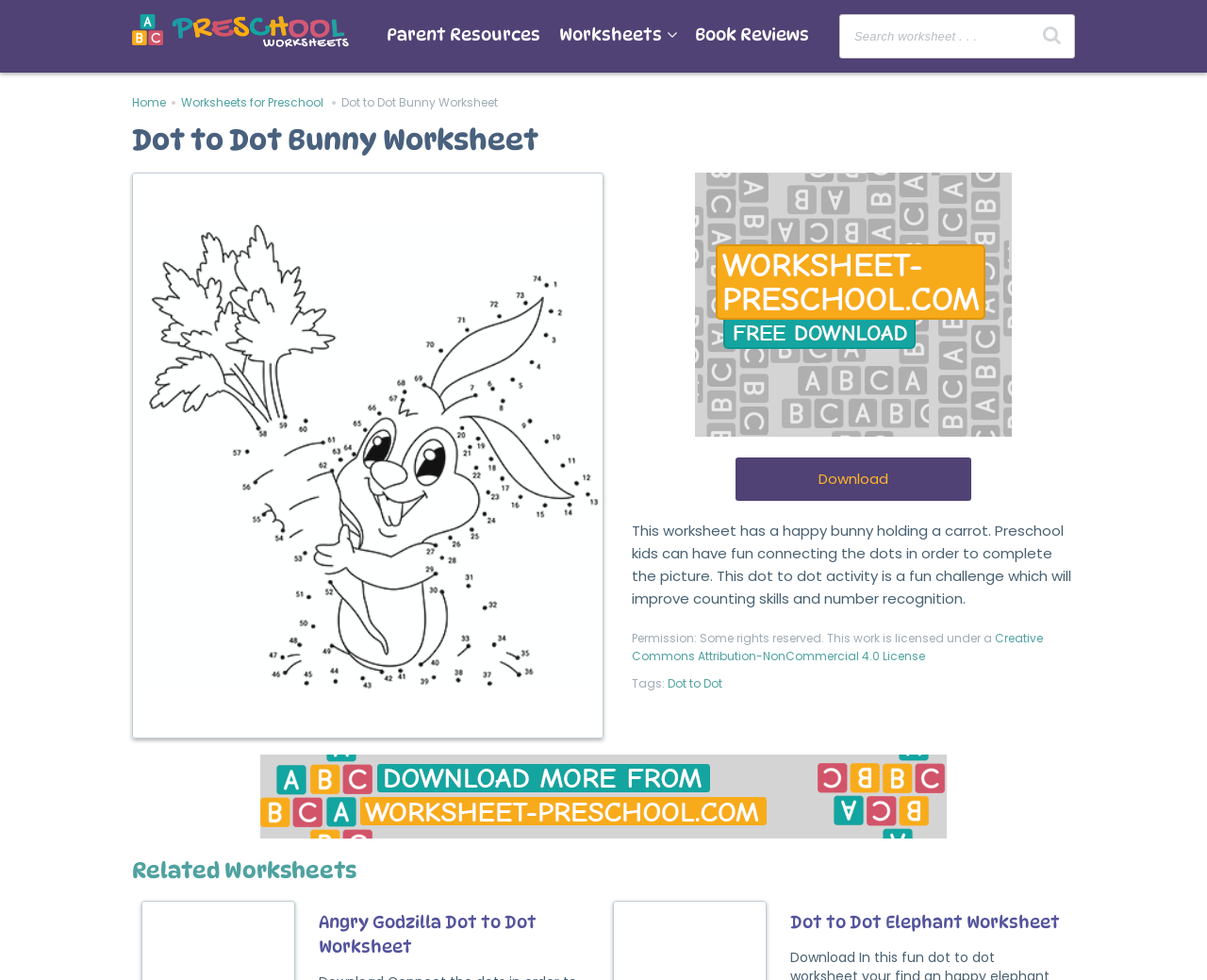Please find the bounding box coordinates (top-left x, top-left y, bottom-right x, bottom-right y) in the screenshot for the UI element described as follows: Worksheets for Preschool

[0.15, 0.096, 0.268, 0.113]